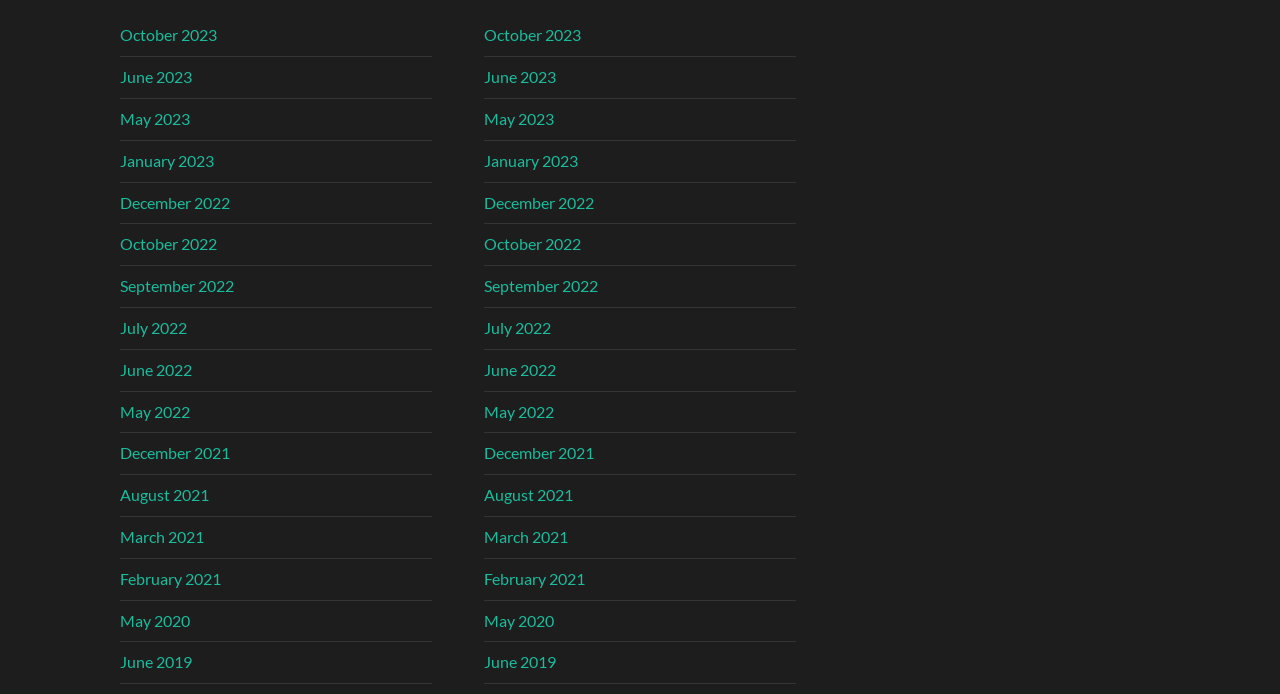How many columns of links are there on the webpage?
Look at the screenshot and give a one-word or phrase answer.

2